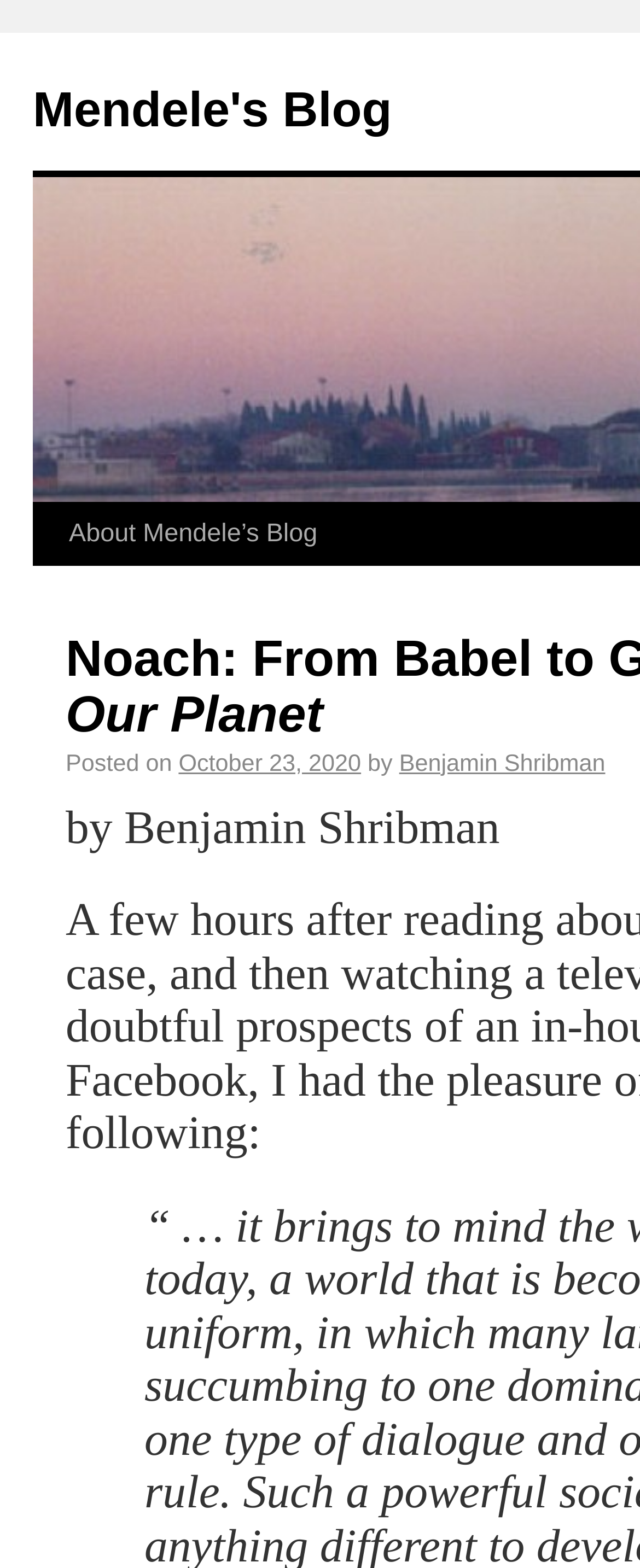Identify the coordinates of the bounding box for the element described below: "October 23, 2020". Return the coordinates as four float numbers between 0 and 1: [left, top, right, bottom].

[0.279, 0.518, 0.564, 0.535]